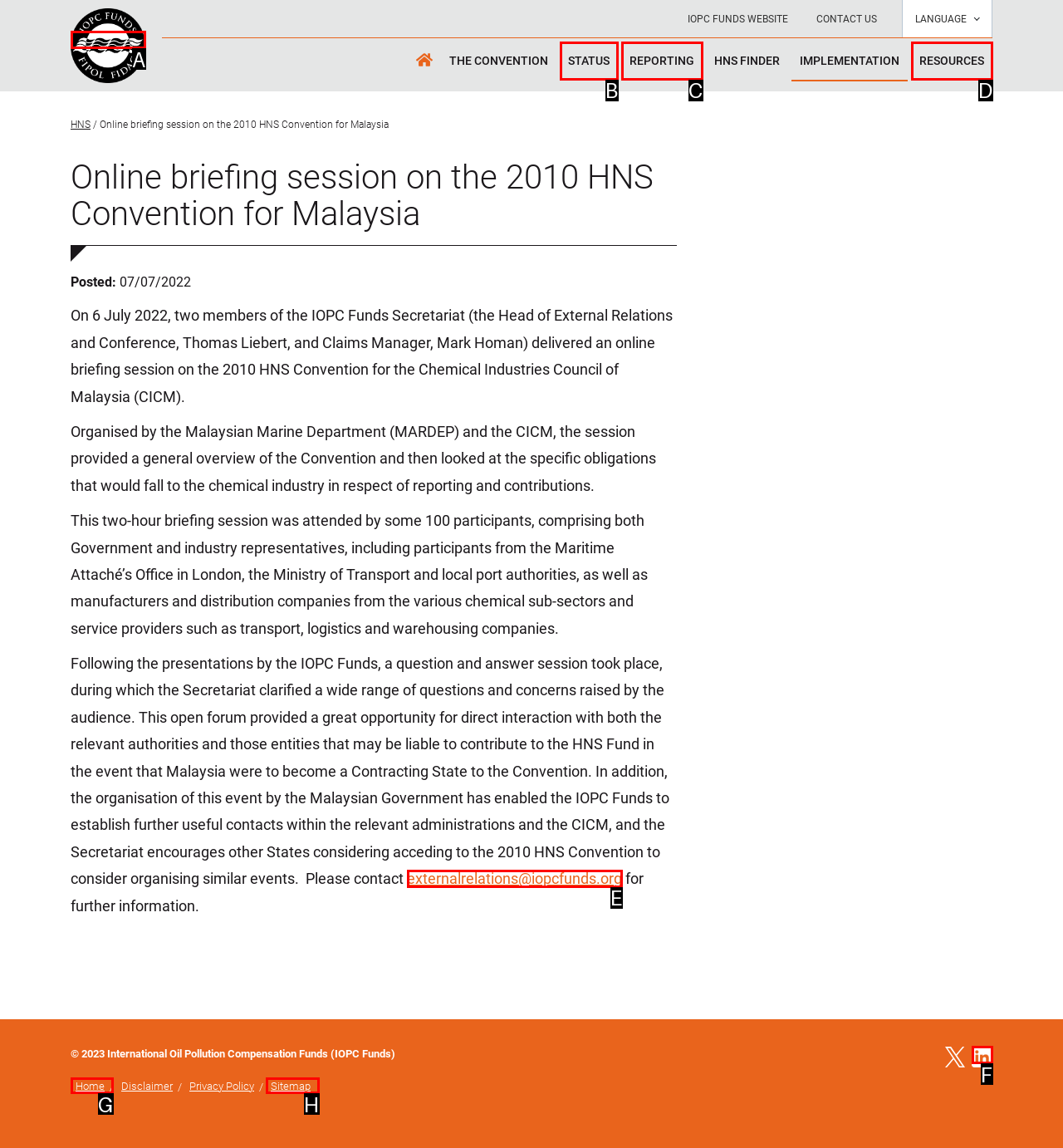Match the HTML element to the description: externalrelations@iopcfunds.org. Respond with the letter of the correct option directly.

E